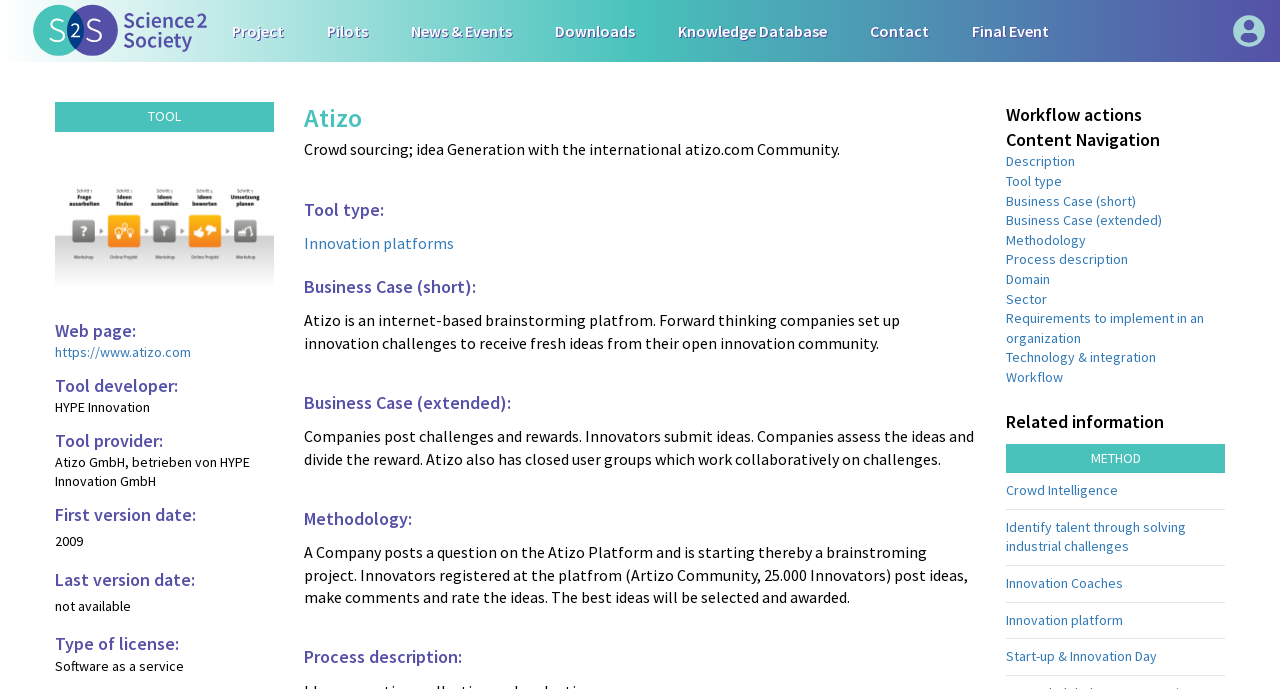Determine the bounding box coordinates for the HTML element mentioned in the following description: "Jump to navigation". The coordinates should be a list of four floats ranging from 0 to 1, represented as [left, top, right, bottom].

[0.0, 0.0, 1.0, 0.007]